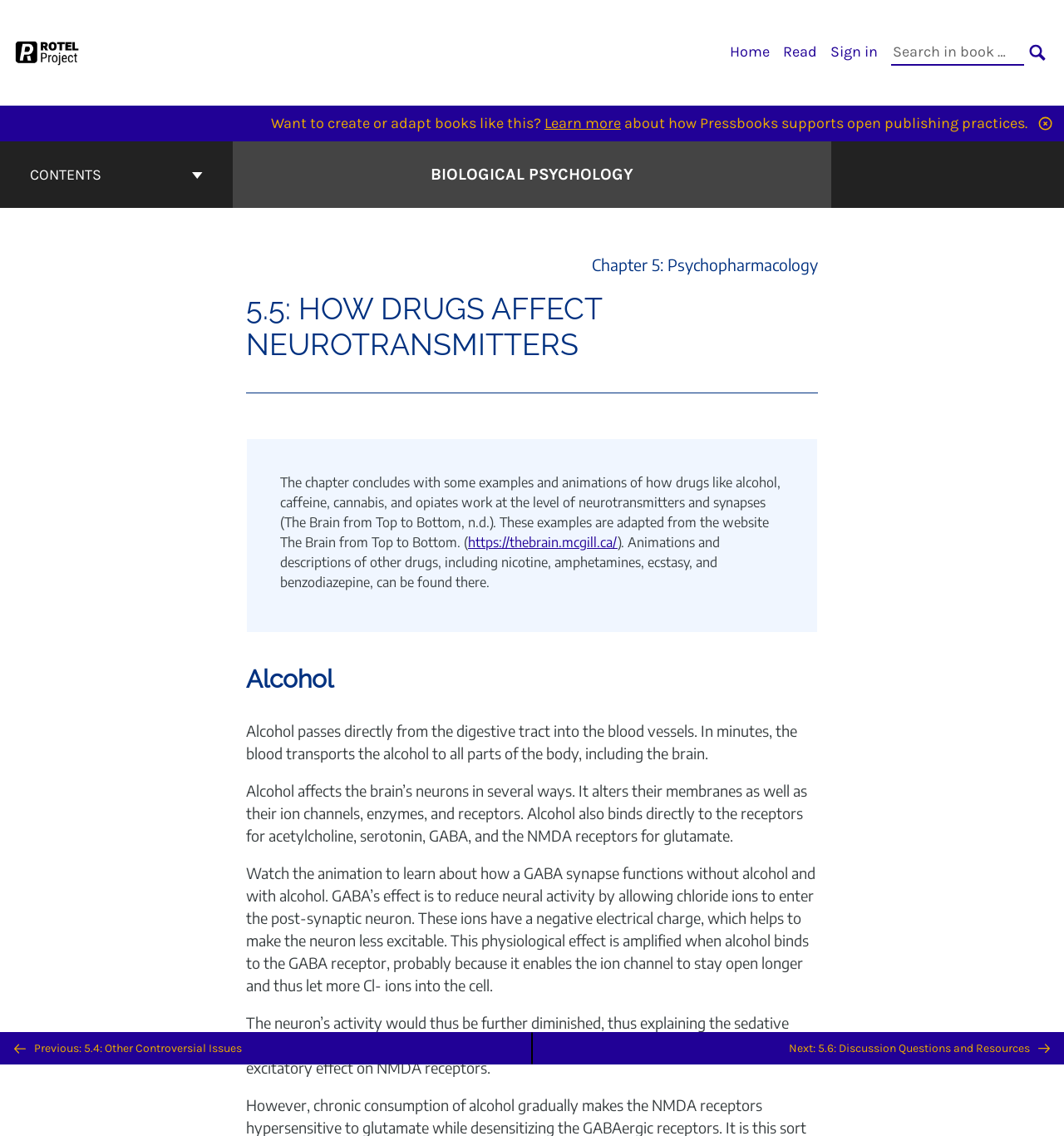Find the UI element described as: "Services" and predict its bounding box coordinates. Ensure the coordinates are four float numbers between 0 and 1, [left, top, right, bottom].

None